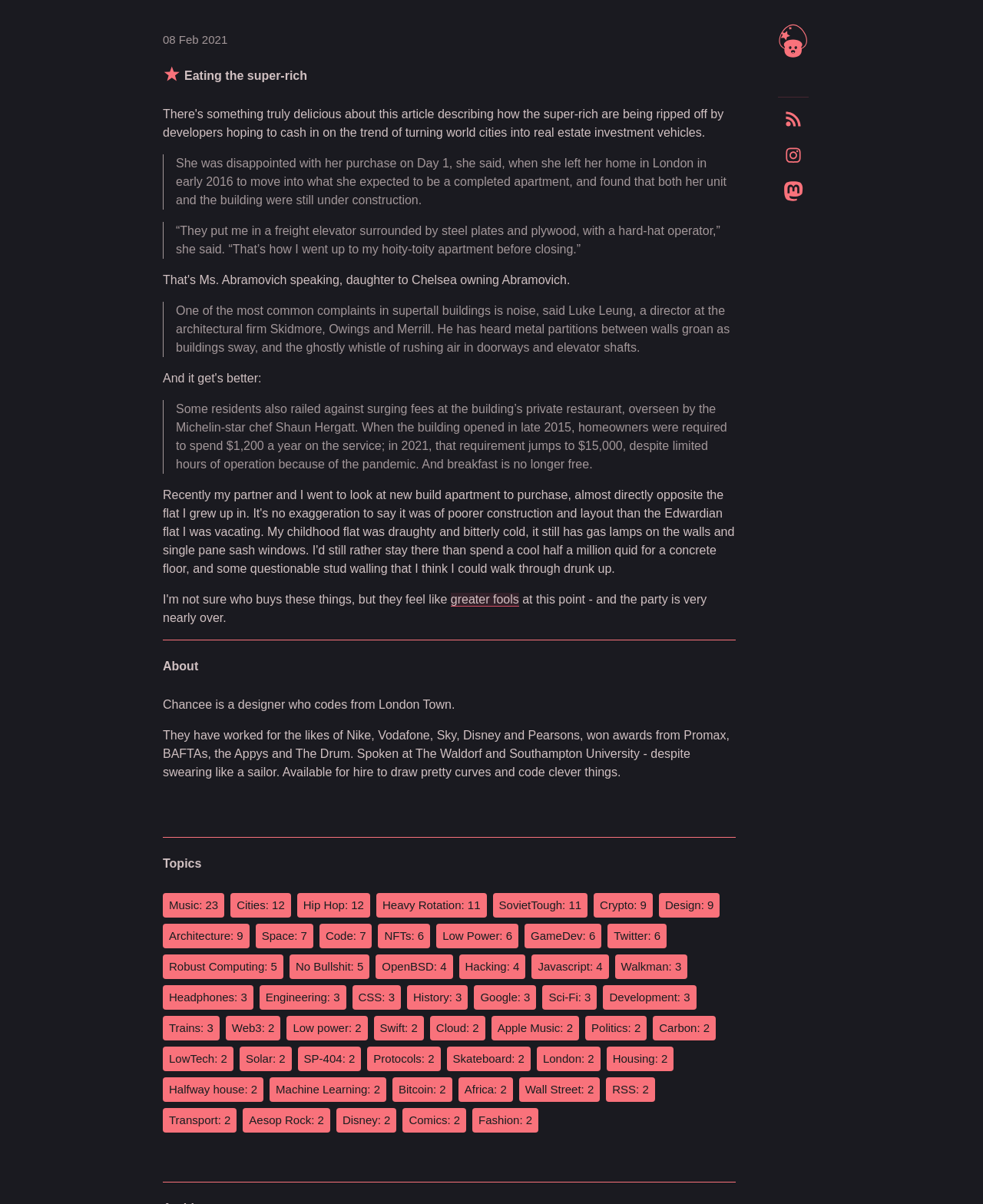Locate the UI element described as follows: "Apple Music: 2". Return the bounding box coordinates as four float numbers between 0 and 1 in the order [left, top, right, bottom].

[0.5, 0.844, 0.589, 0.864]